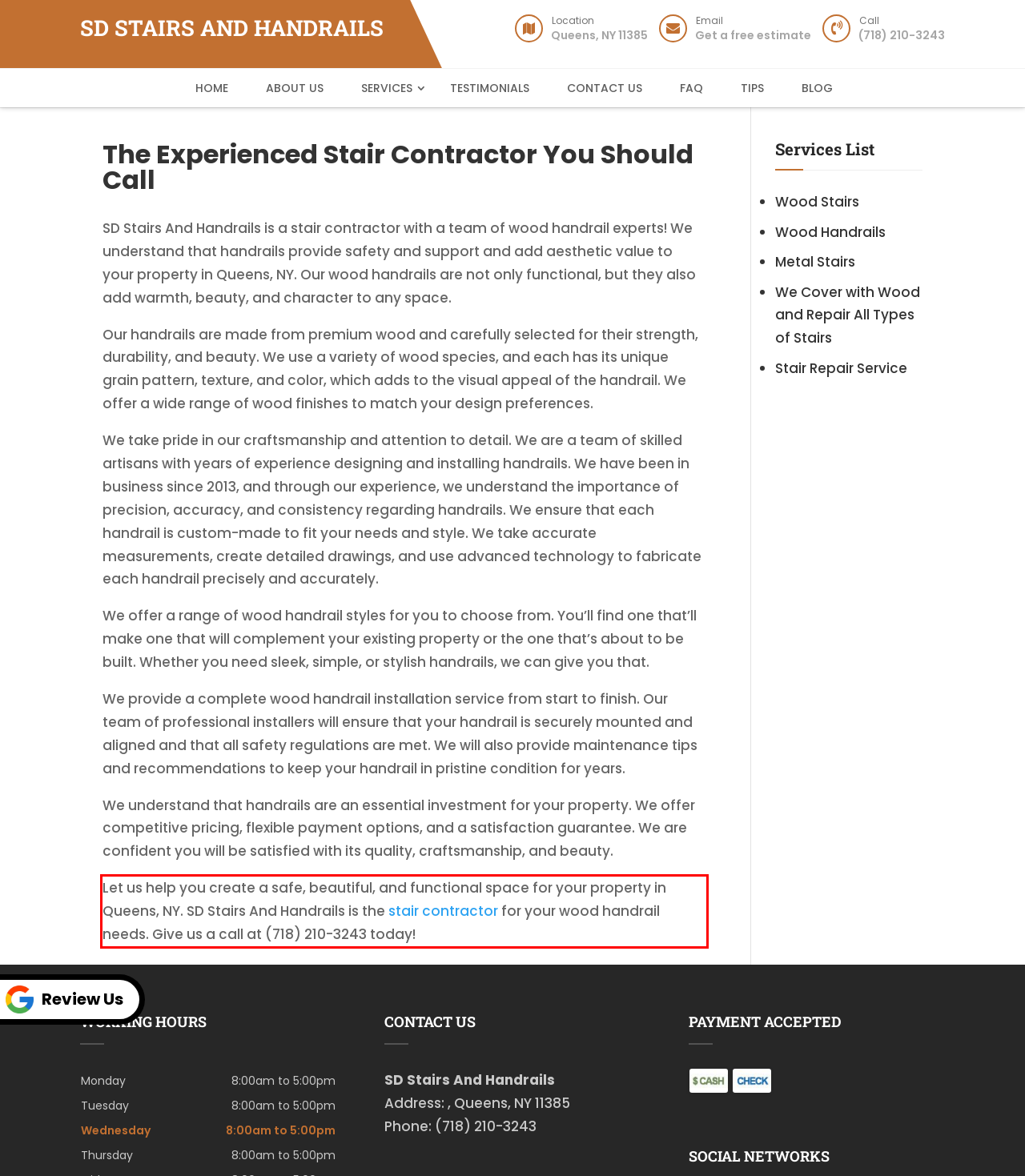Using the webpage screenshot, recognize and capture the text within the red bounding box.

Let us help you create a safe, beautiful, and functional space for your property in Queens, NY. SD Stairs And Handrails is the stair contractor for your wood handrail needs. Give us a call at (718) 210-3243 today!